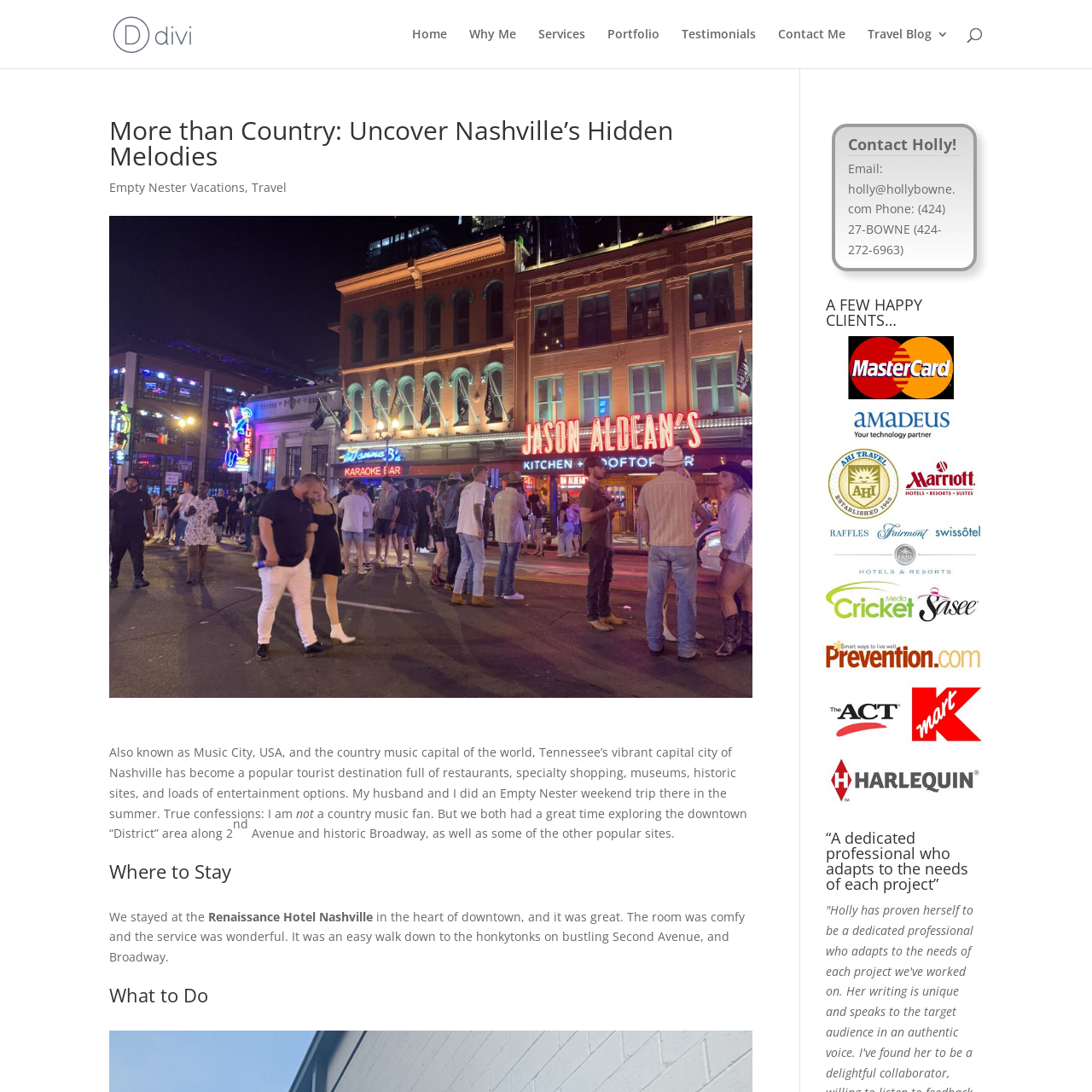Please reply with a single word or brief phrase to the question: 
What is the theme of the travel blog post?

Nashville travel